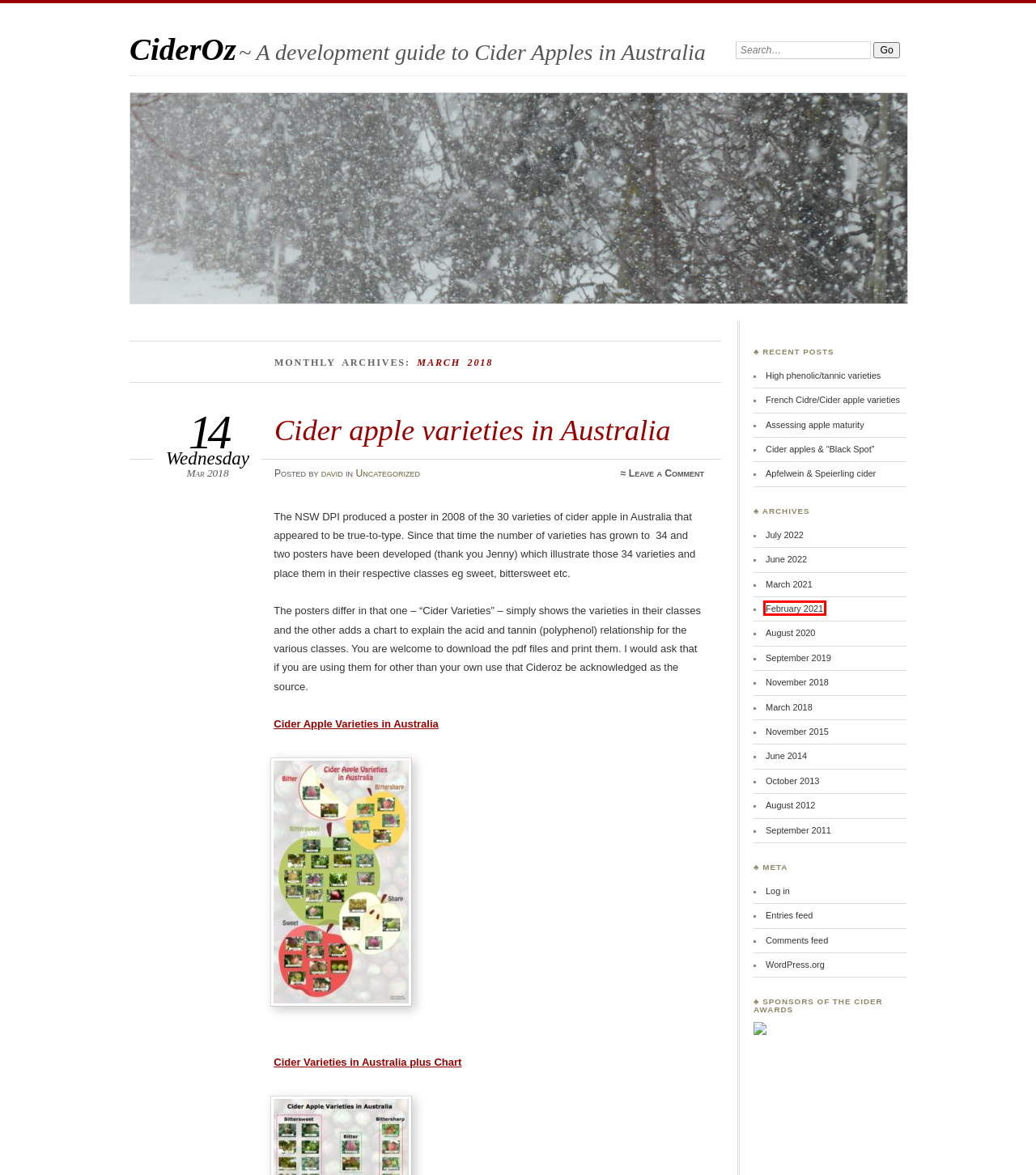You have a screenshot of a webpage with an element surrounded by a red bounding box. Choose the webpage description that best describes the new page after clicking the element inside the red bounding box. Here are the candidates:
A. » Assessing apple maturity CiderOz
B. » Cider apple varieties in Australia CiderOz
C. Comments for CiderOz
D. » 2014 » June CiderOz
E. » Cider apples & “Black Spot” CiderOz
F. » 2021 » February CiderOz
G. » 2015 » November CiderOz
H. » 2022 » June CiderOz

F